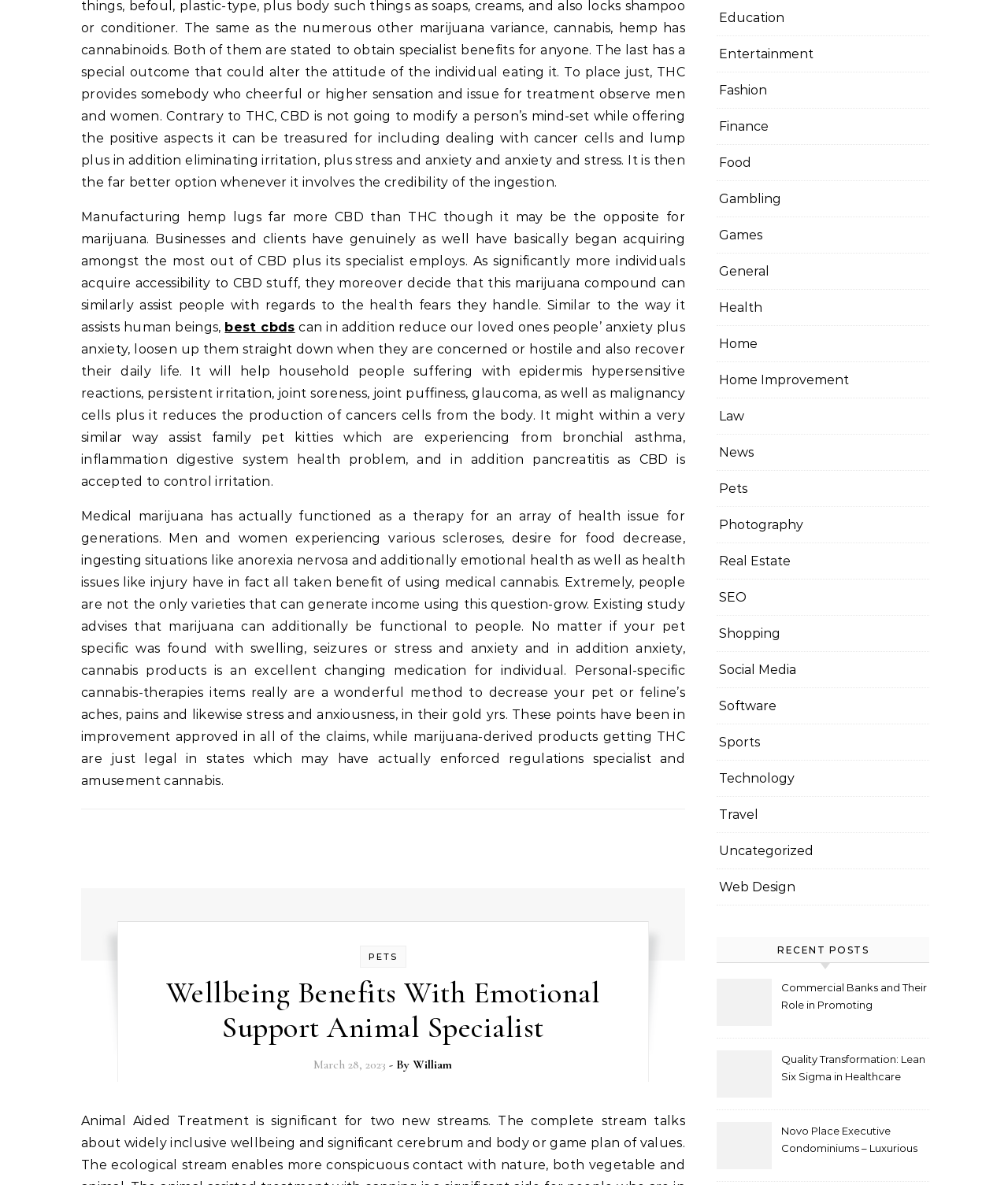Using the provided element description: "Web Design", identify the bounding box coordinates. The coordinates should be four floats between 0 and 1 in the order [left, top, right, bottom].

[0.713, 0.734, 0.789, 0.763]